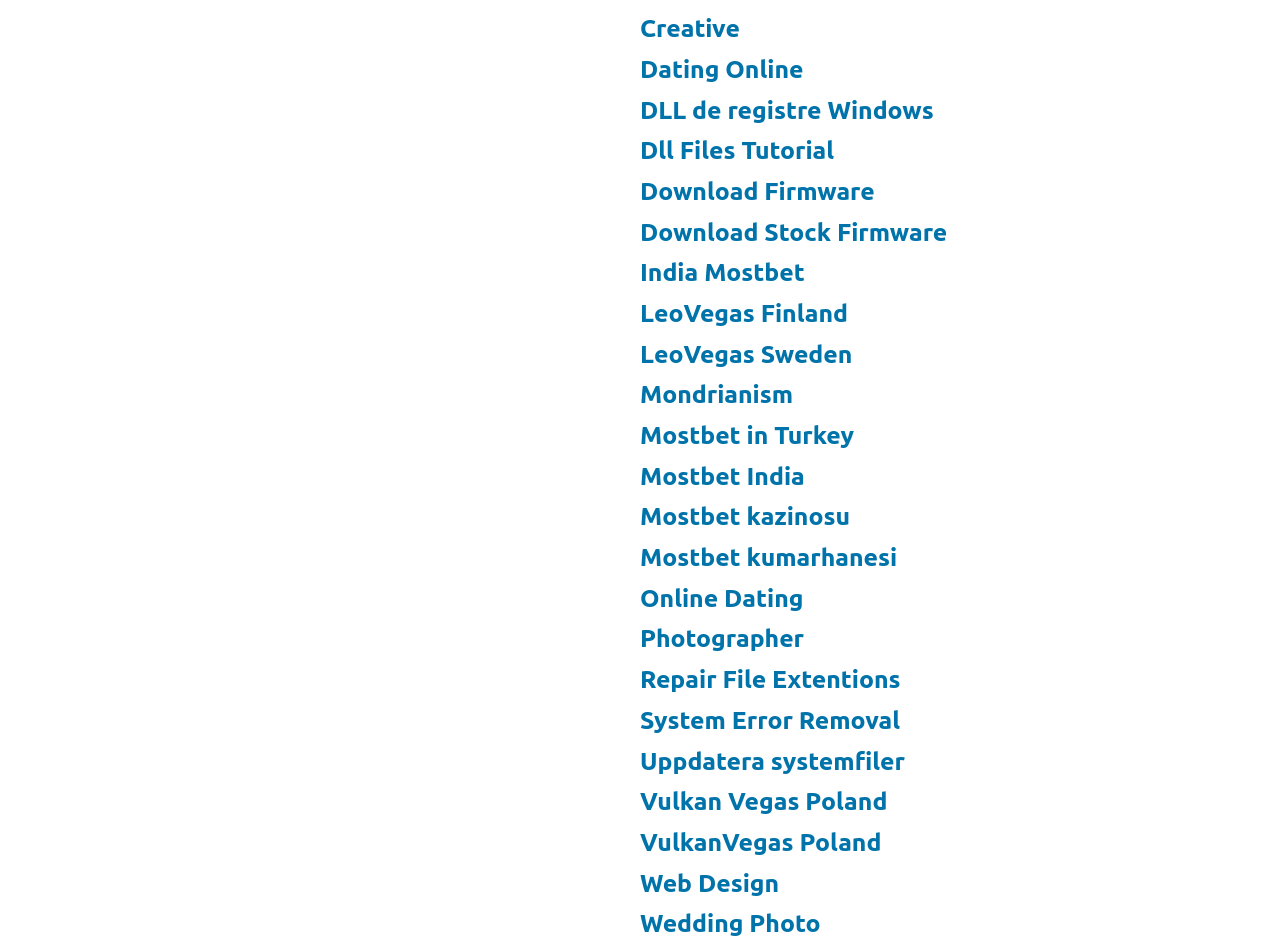Determine the bounding box coordinates for the UI element described. Format the coordinates as (top-left x, top-left y, bottom-right x, bottom-right y) and ensure all values are between 0 and 1. Element description: Mostbet in Turkey

[0.5, 0.444, 0.667, 0.474]